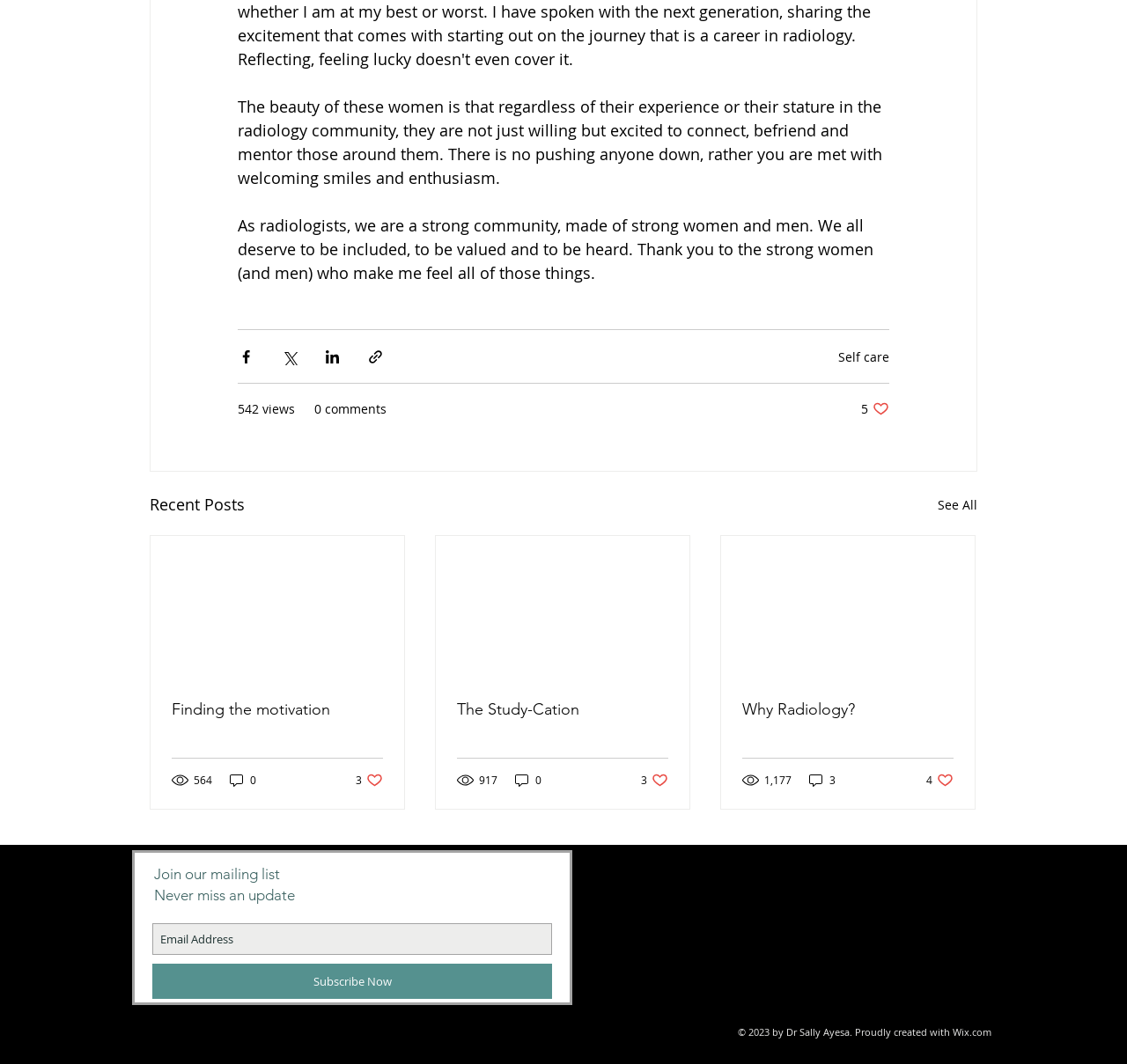Using the information from the screenshot, answer the following question thoroughly:
How many social media sharing options are available?

There are four social media sharing options available, including Facebook, Twitter, LinkedIn, and sharing via link, which are represented by buttons with corresponding icons.